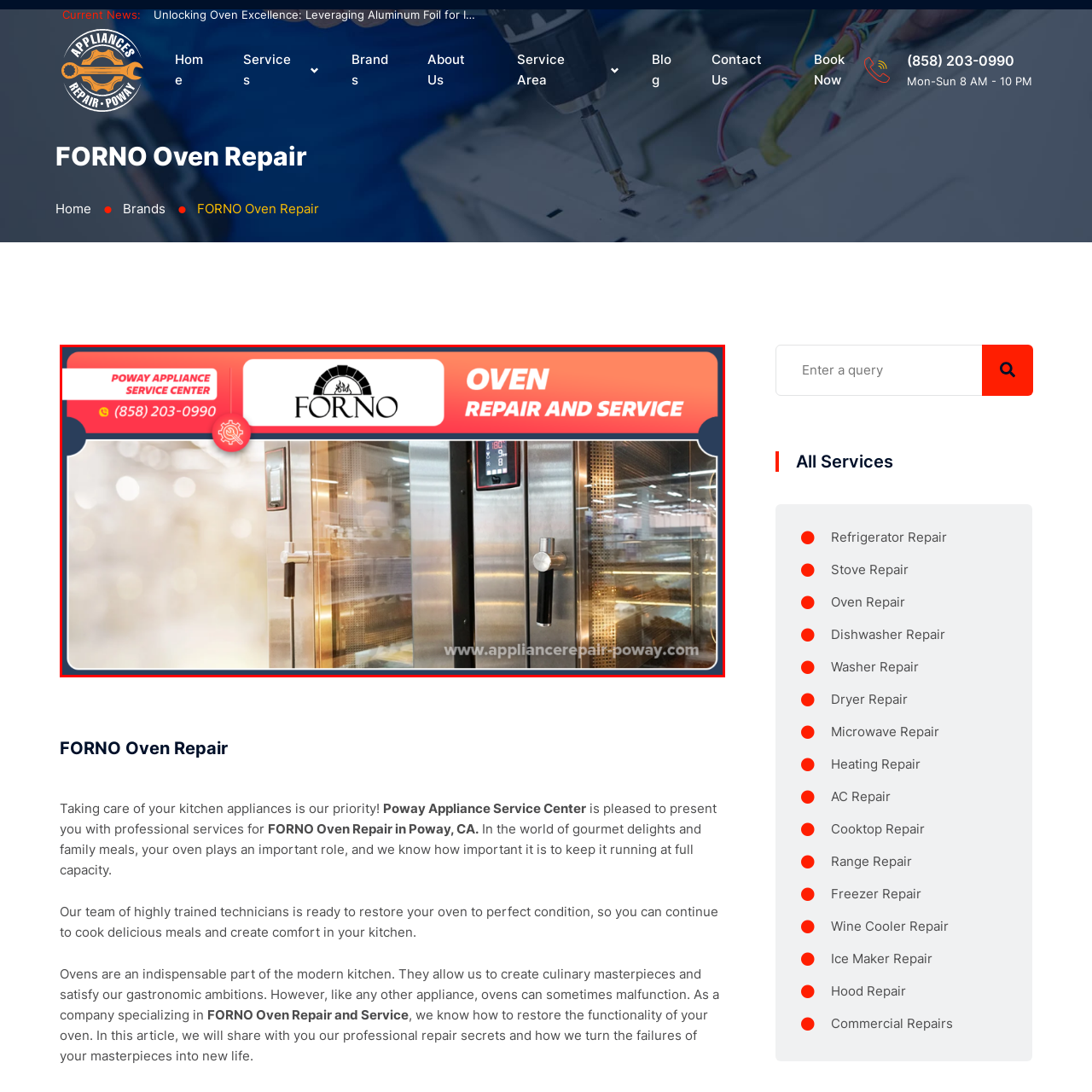Create a detailed description of the image enclosed by the red bounding box.

The image showcases a professional oven repair service by FORNO, featured prominently as part of the Poway Appliance Service Center. The design includes their logo at the top, ensuring brand recognition, alongside a clear and bold statement: "OVEN REPAIR AND SERVICE." The visual captures a well-maintained, stainless steel oven, emphasizing the quality of their services. The setting reflects a clean and modern appliance repair environment, indicating a commitment to professionalism and care. Additionally, the contact number (858) 203-0990 is displayed at the top left, making it easy for potential customers to reach out. The website link at the bottom encourages viewers to learn more about the services offered. This image perfectly conveys FORNO's dedication to restoring kitchen appliances to optimal condition in Poway, CA.